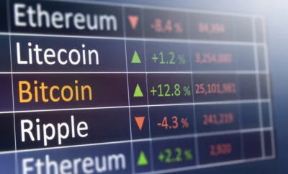What is the current price of Bitcoin?
Carefully examine the image and provide a detailed answer to the question.

The digital asset pricing table displays the current price of Bitcoin, which is trading at $25,101.98, indicating a strong upward trend compared to the previous data.